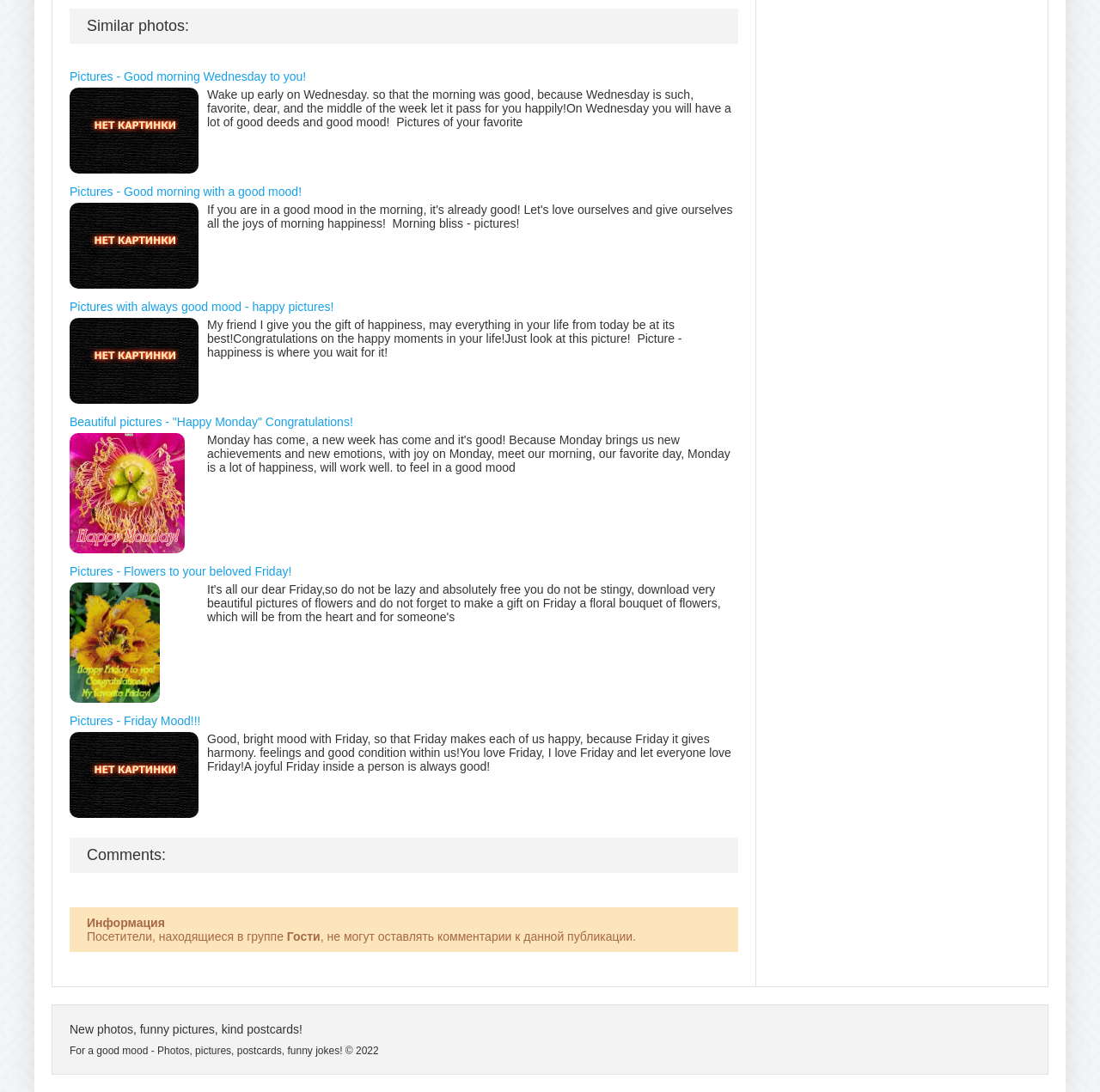What is the purpose of the text below the images?
Carefully analyze the image and provide a thorough answer to the question.

The static text elements below the images contain motivational and inspirational messages, suggesting that their purpose is to provide encouragement and positivity to the readers.